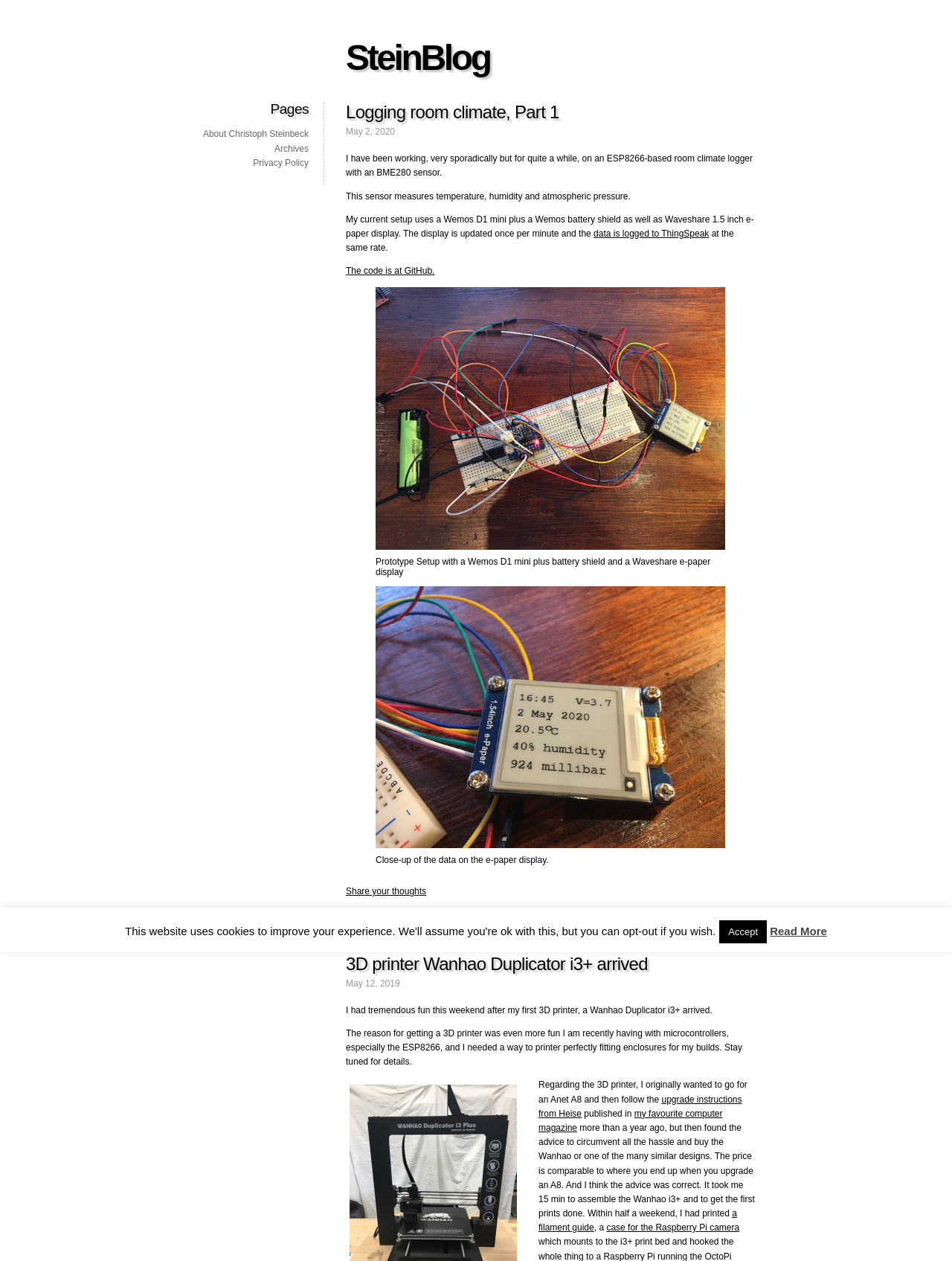Provide a brief response to the question below using a single word or phrase: 
What is the name of the 3D printer mentioned in the second article?

Wanhao Duplicator i3+